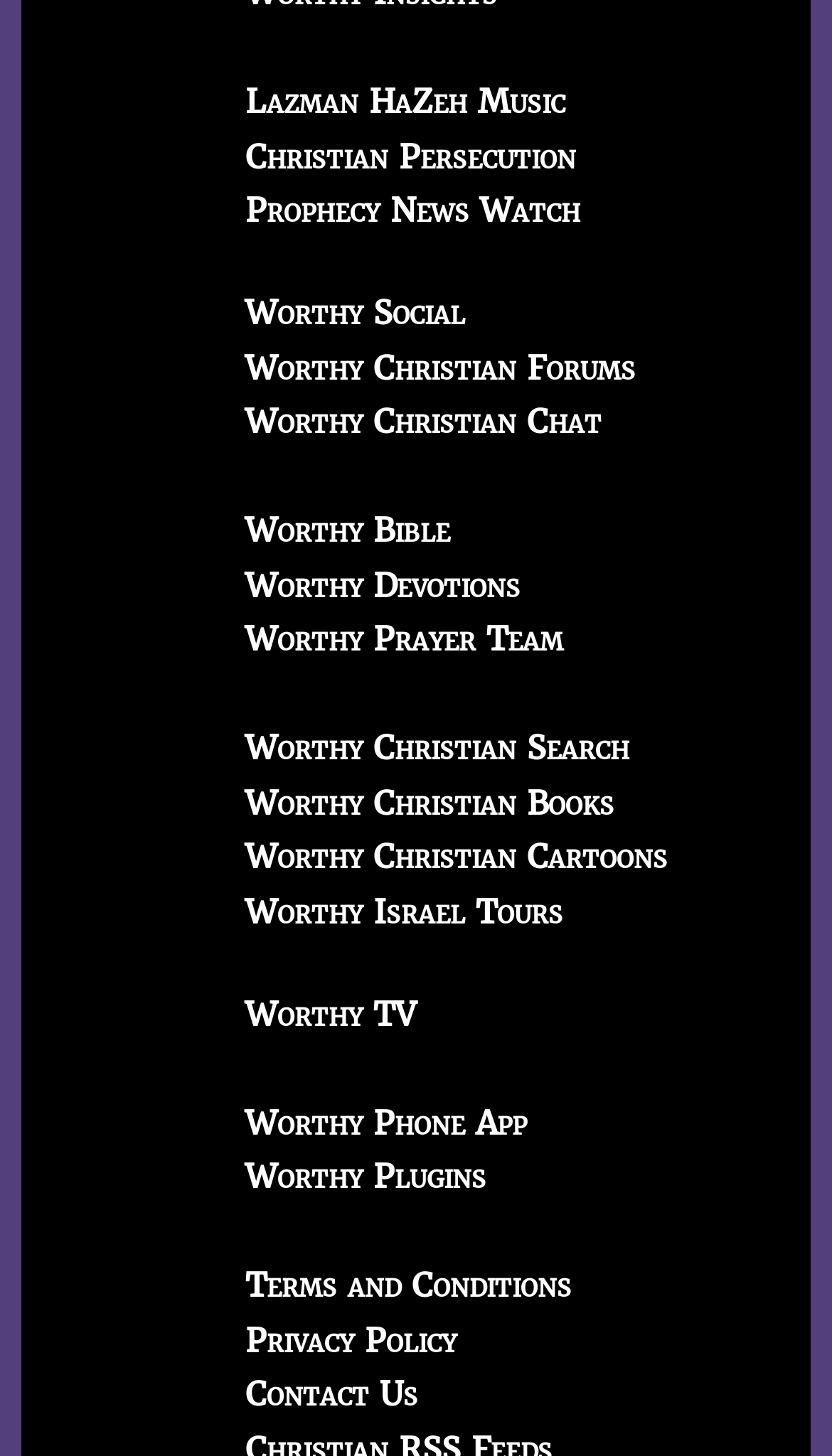Respond with a single word or phrase for the following question: 
What is the last link on the webpage?

Contact Us